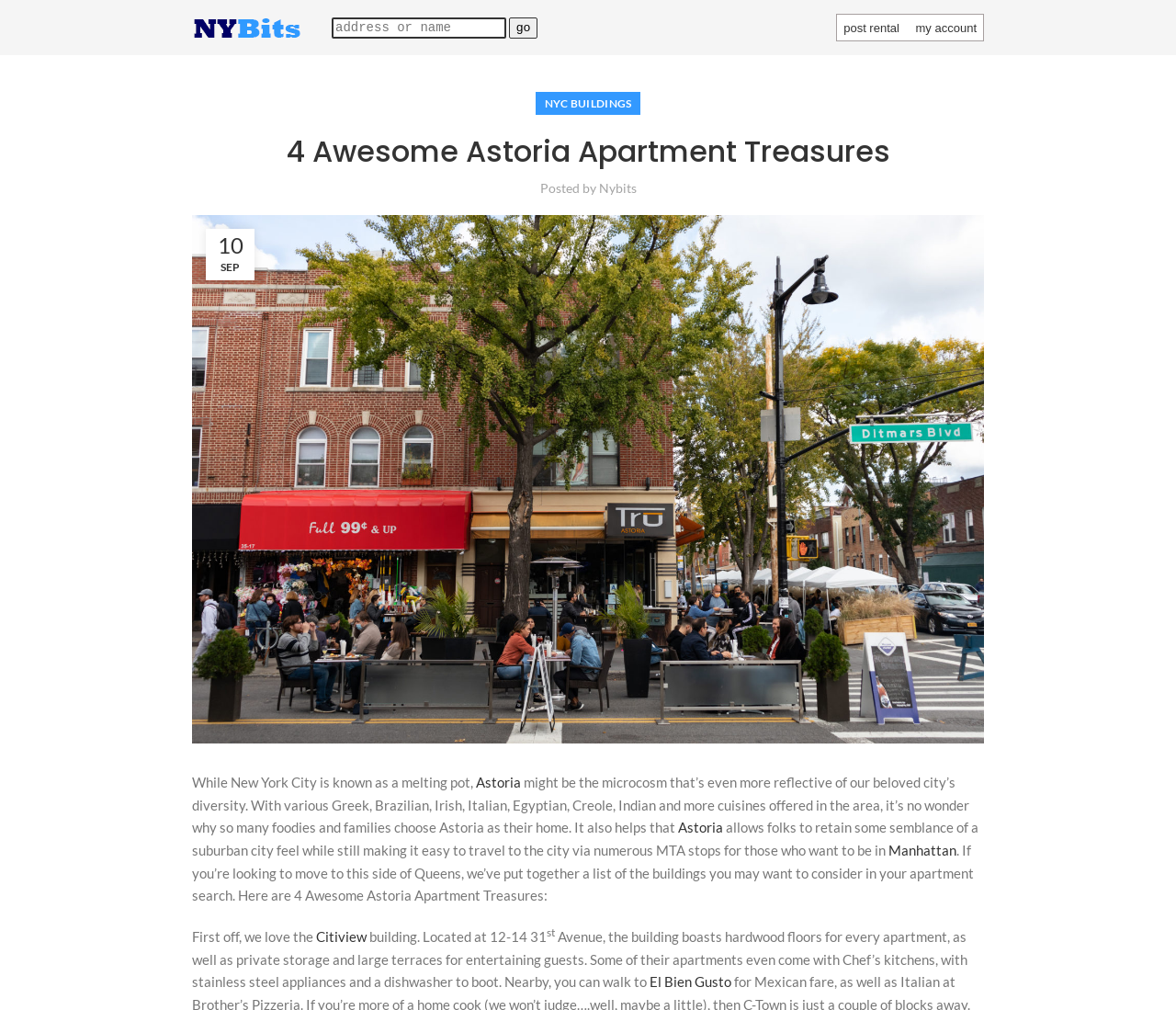Refer to the image and provide an in-depth answer to the question: 
What is the feature of the apartments in the Citiview building?

The text mentions 'the building boasts hardwood floors for every apartment...' which indicates that one of the features of the apartments in the Citiview building is hardwood floors.